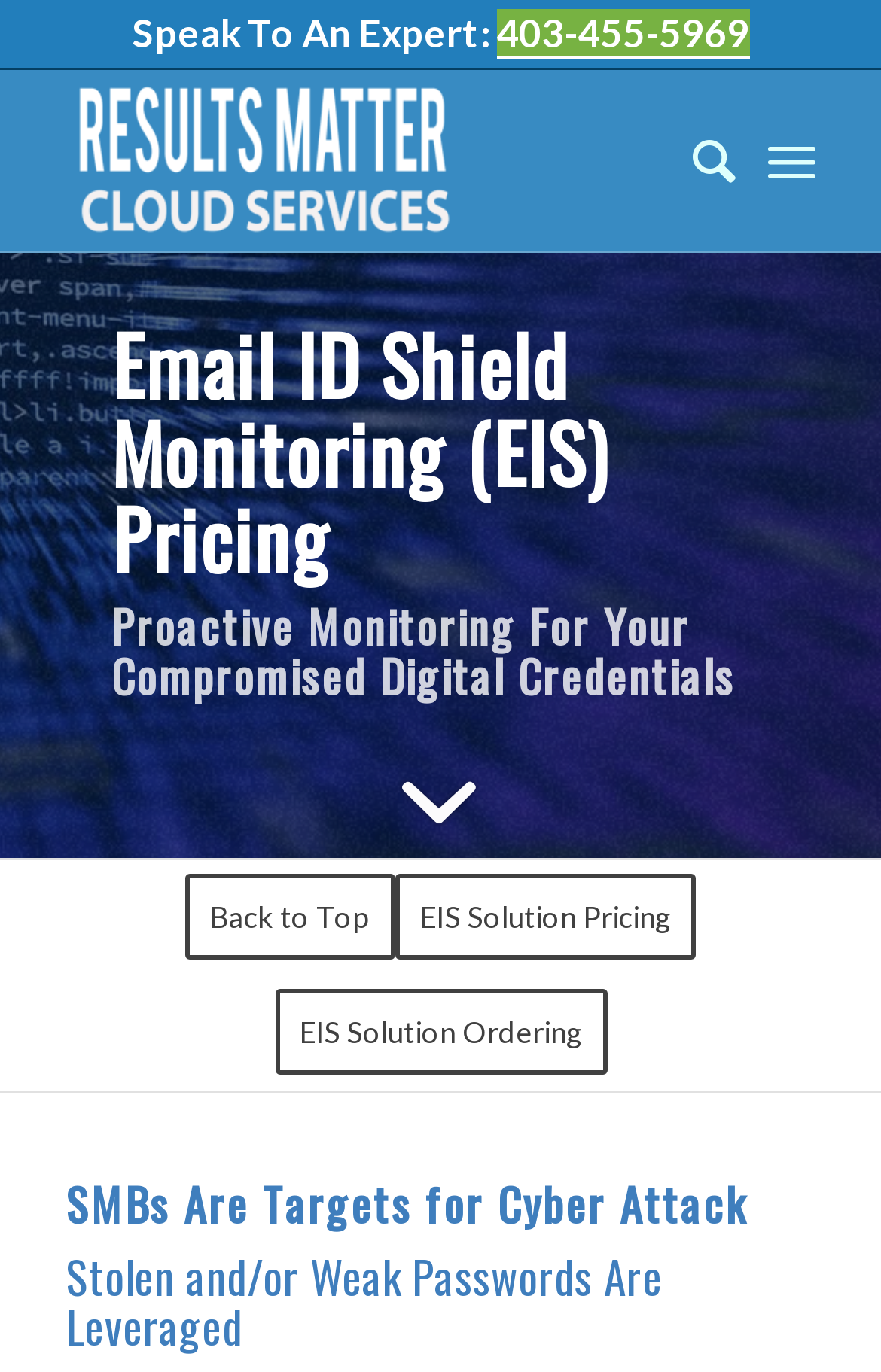What is the name of the company?
Give a single word or phrase as your answer by examining the image.

Results Matter Cloud Services